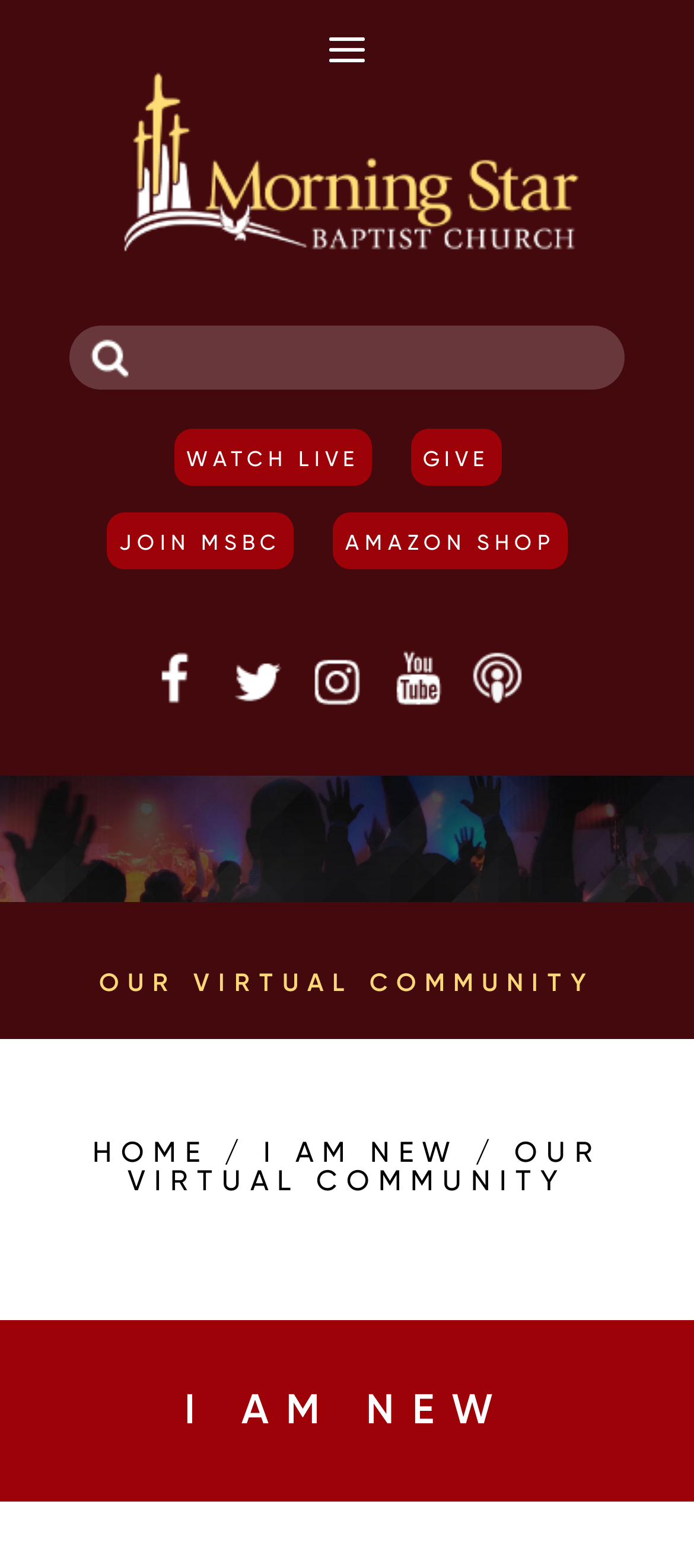Predict the bounding box of the UI element based on this description: "Inst".

[0.441, 0.414, 0.531, 0.46]